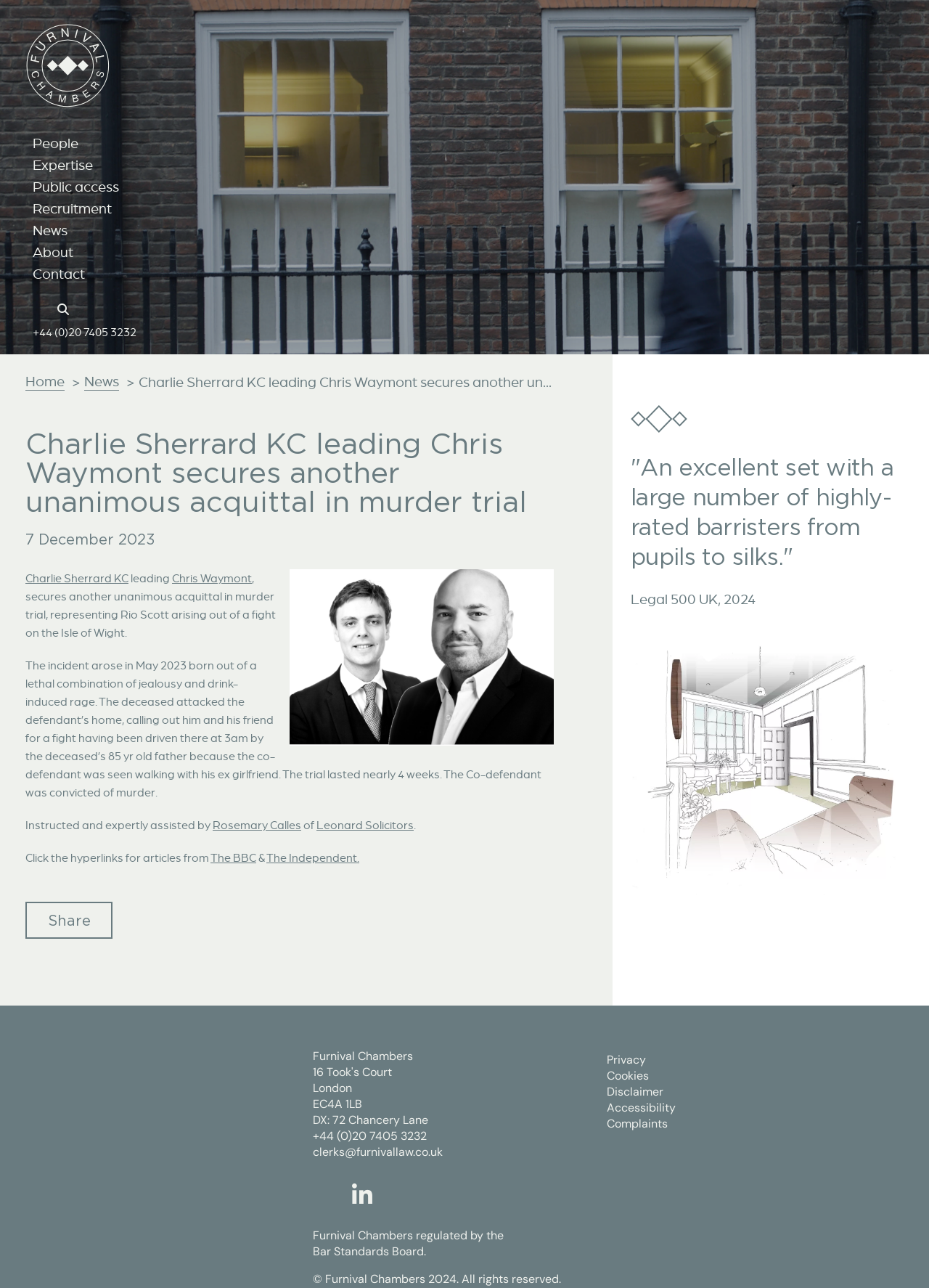Find the bounding box coordinates of the element's region that should be clicked in order to follow the given instruction: "Search using the search button". The coordinates should consist of four float numbers between 0 and 1, i.e., [left, top, right, bottom].

[0.062, 0.232, 0.079, 0.246]